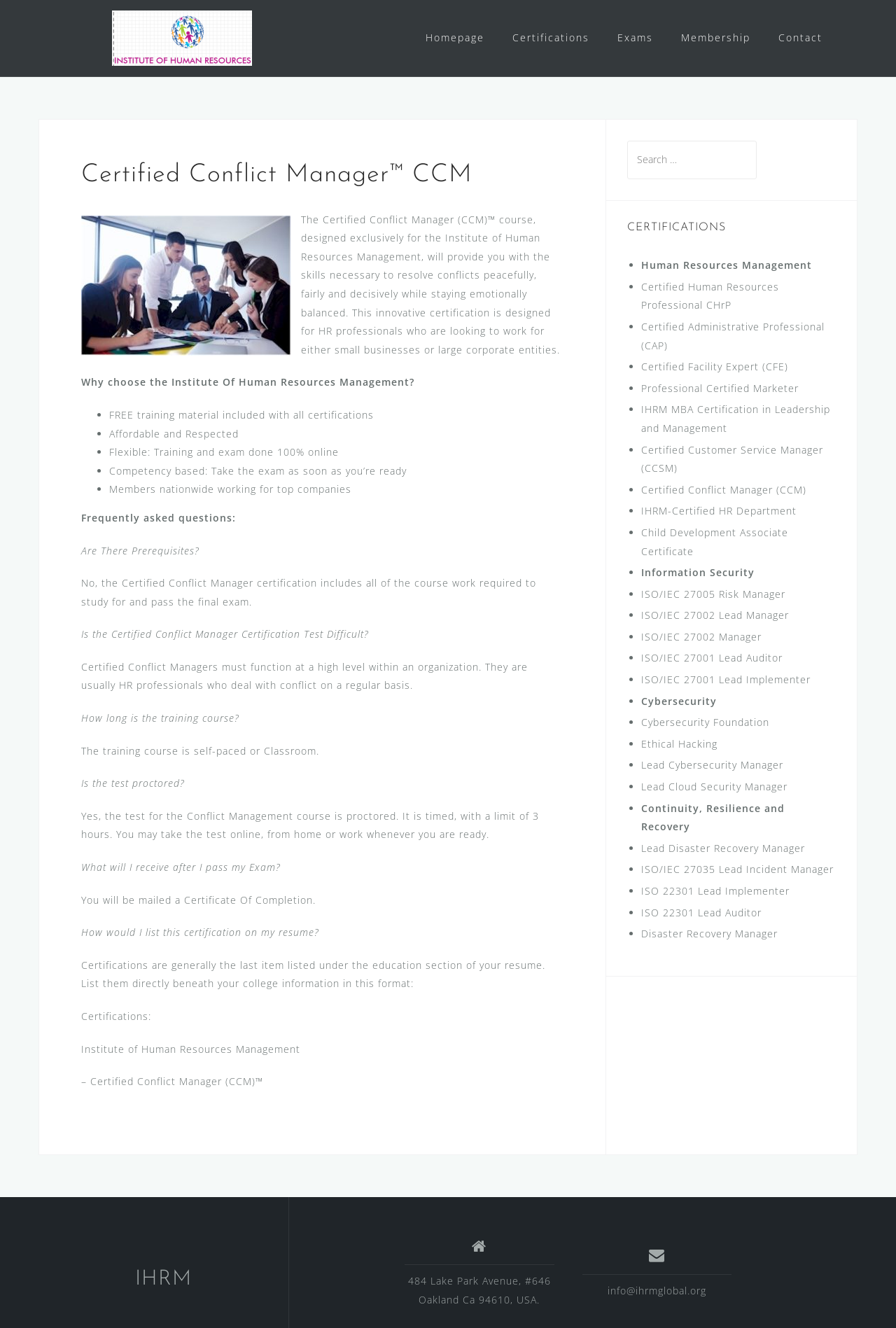Using floating point numbers between 0 and 1, provide the bounding box coordinates in the format (top-left x, top-left y, bottom-right x, bottom-right y). Locate the UI element described here: Certified Administrative Professional (CAP)

[0.716, 0.241, 0.92, 0.265]